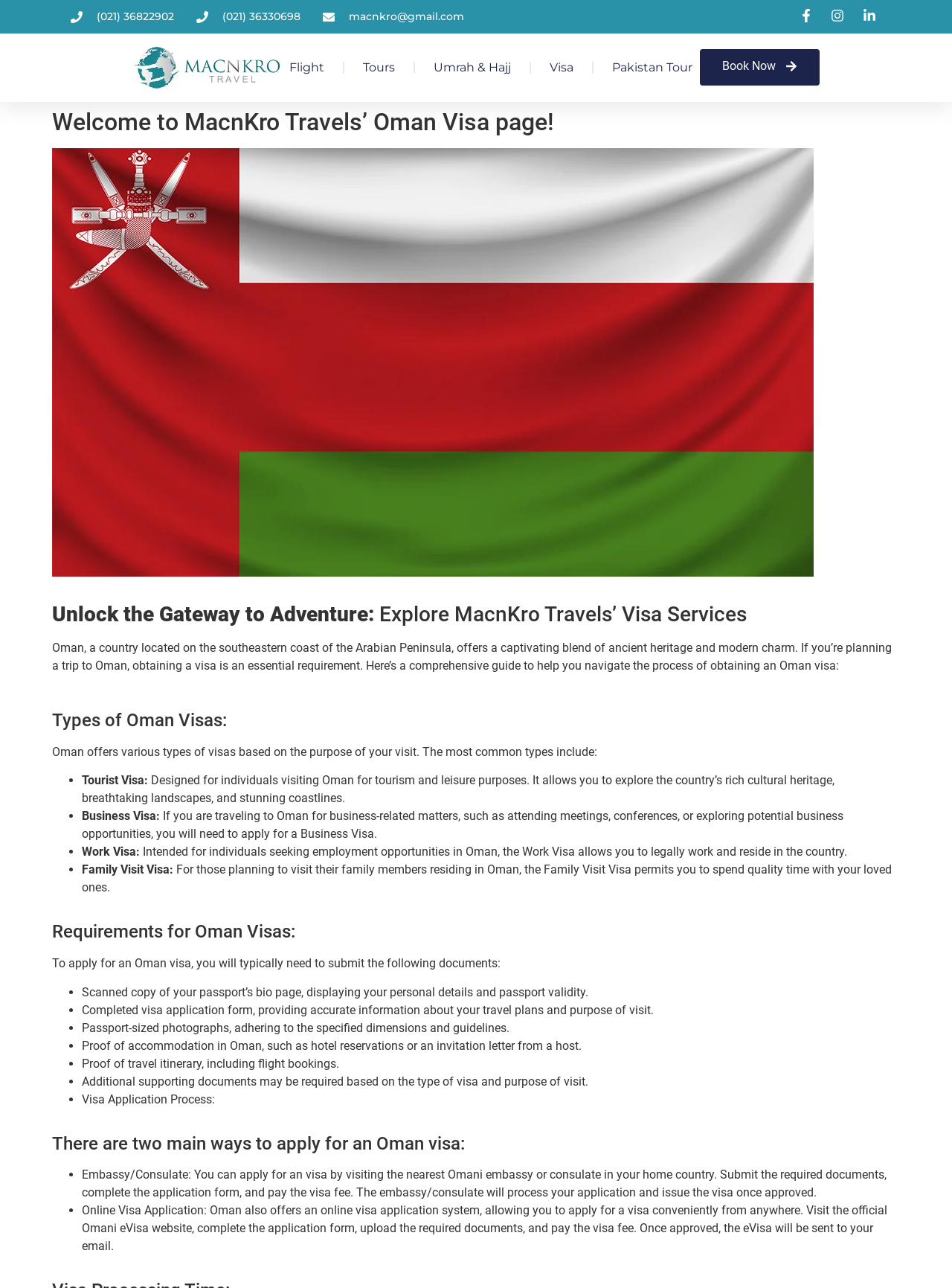Respond with a single word or phrase:
What is required to apply for an Oman visa?

Scanned passport copy, application form, photos